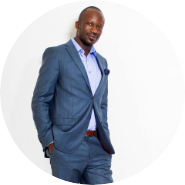Provide a brief response using a word or short phrase to this question:
How many hands are in the man's pockets?

one